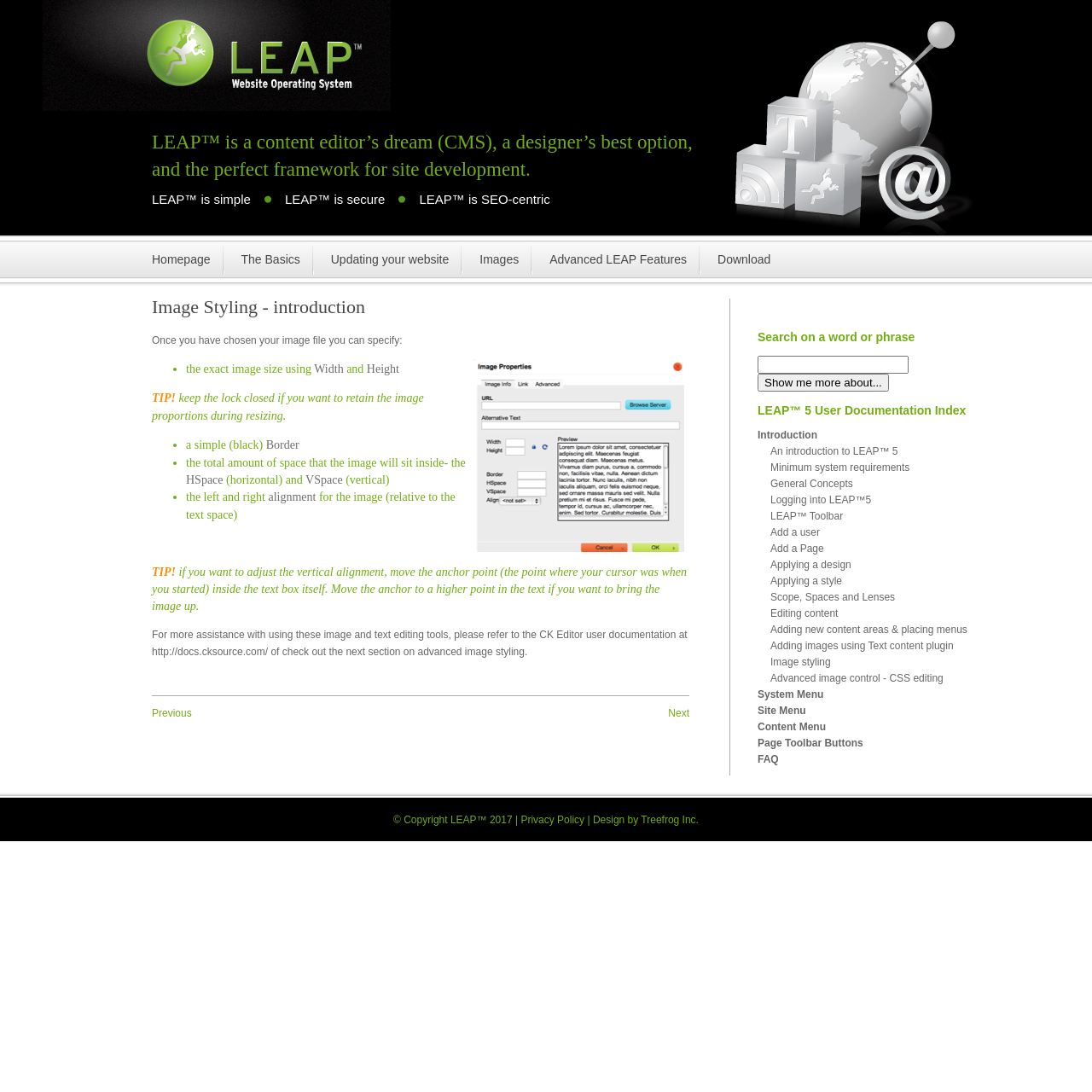Provide a comprehensive description of the webpage.

The webpage is titled "Image Styling" and has a heading "LEAP 5 Documentation" at the top. Below the heading, there is a brief description of LEAP, stating that it is a content editor's dream, a designer's best option, and the perfect framework for site development.

On the left side of the page, there are several links, including "Homepage", "The Basics", "Updating your website", "Images", "Advanced LEAP Features", and "Download". These links are arranged vertically, with "Homepage" at the top and "Download" at the bottom.

The main content of the page is divided into sections, with headings and descriptive text. The first section is titled "Image Styling - introduction" and explains that once an image file is chosen, the user can specify the exact image size, border, and alignment. There are several bullet points listing the options, including specifying the width and height, adding a border, and adjusting the horizontal and vertical spacing.

The page also includes several tips, marked with "TIP!", which provide additional information and advice on using the image styling features. One tip explains how to retain the image proportions during resizing, while another tip provides guidance on adjusting the vertical alignment.

At the bottom of the page, there are links to "Previous" and "Next" sections, as well as a search bar and a list of links to other sections of the LEAP 5 User Documentation Index. The index includes links to topics such as "Introduction", "Minimum system requirements", "General Concepts", and "Logging into LEAP 5".

The page also includes a copyright notice at the bottom, with links to the "Privacy Policy" and "Design by Treefrog Inc."